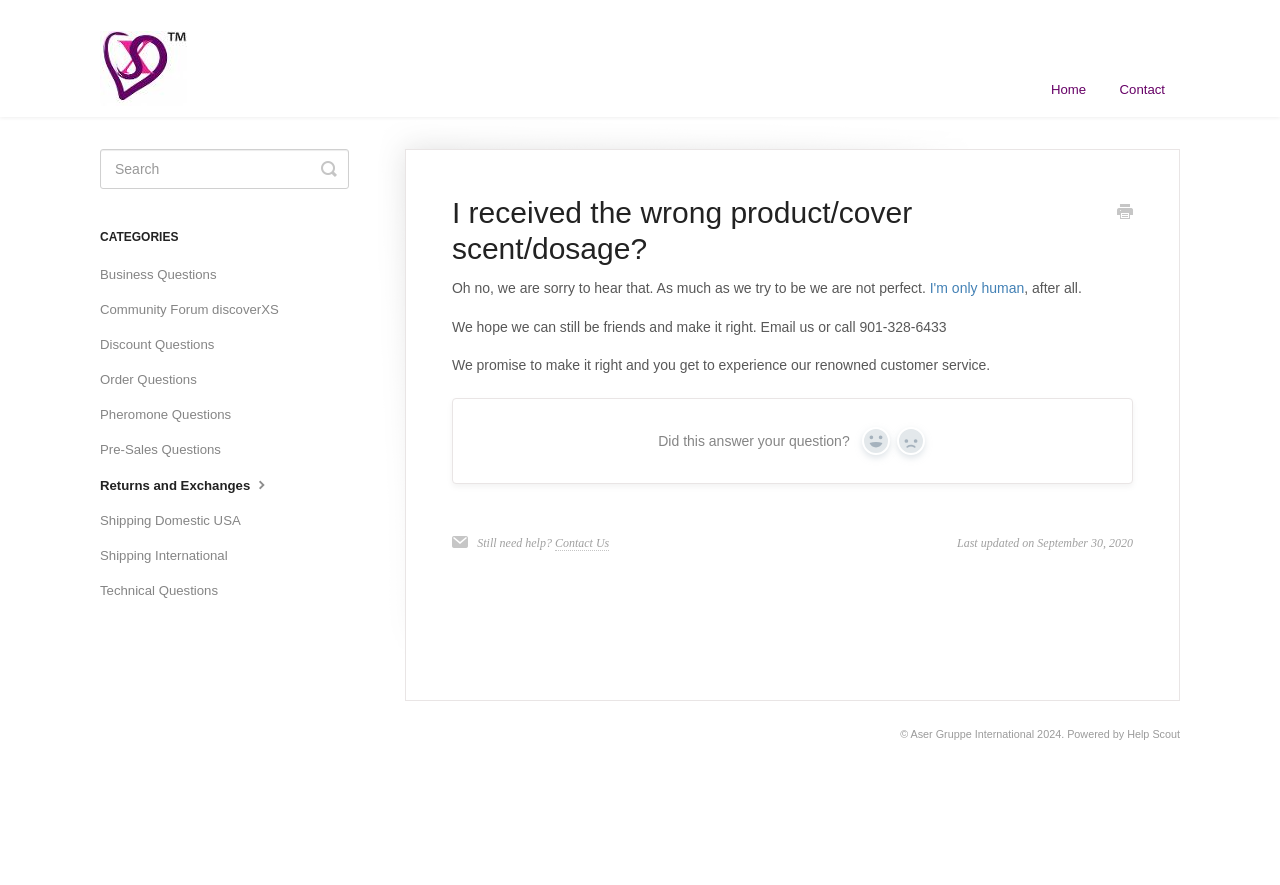Locate the bounding box coordinates of the clickable part needed for the task: "Click on the 'Yes' button".

[0.673, 0.483, 0.695, 0.514]